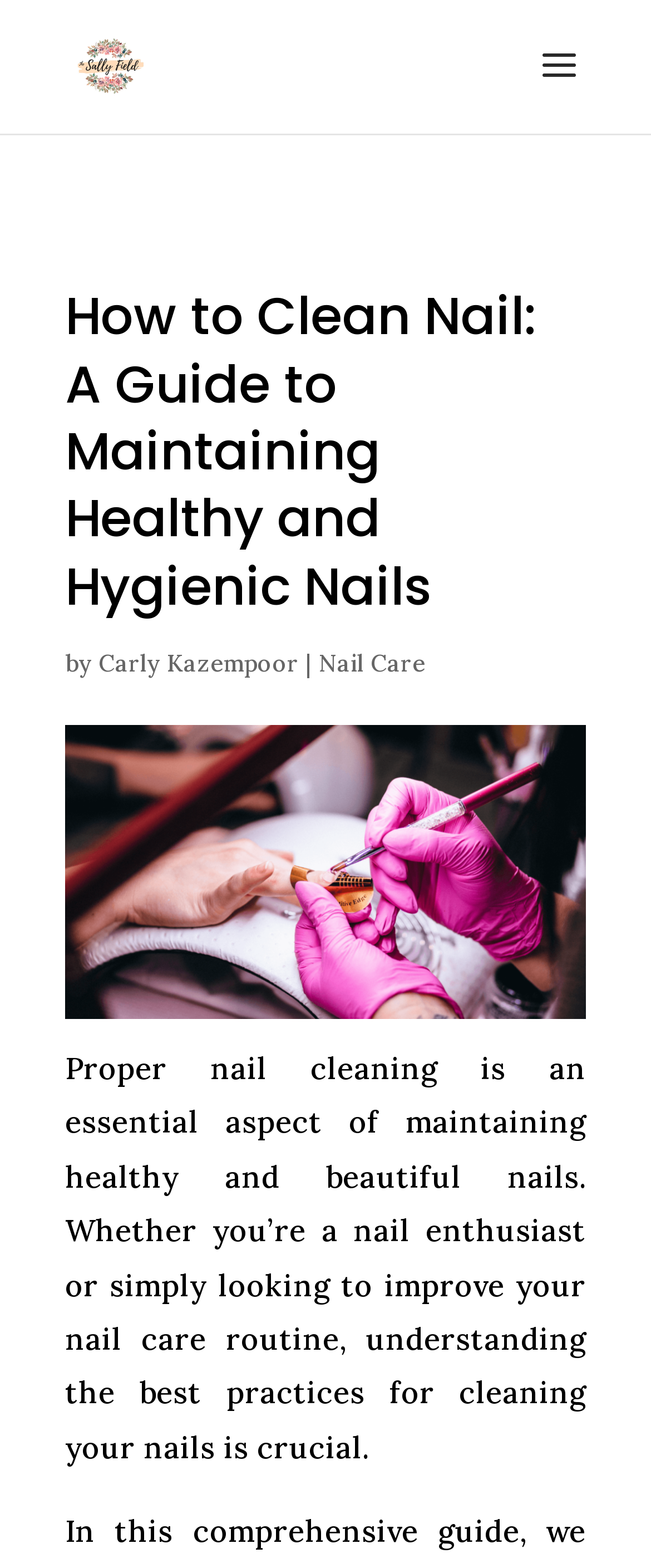Can you identify and provide the main heading of the webpage?

How to Clean Nail: A Guide to Maintaining Healthy and Hygienic Nails